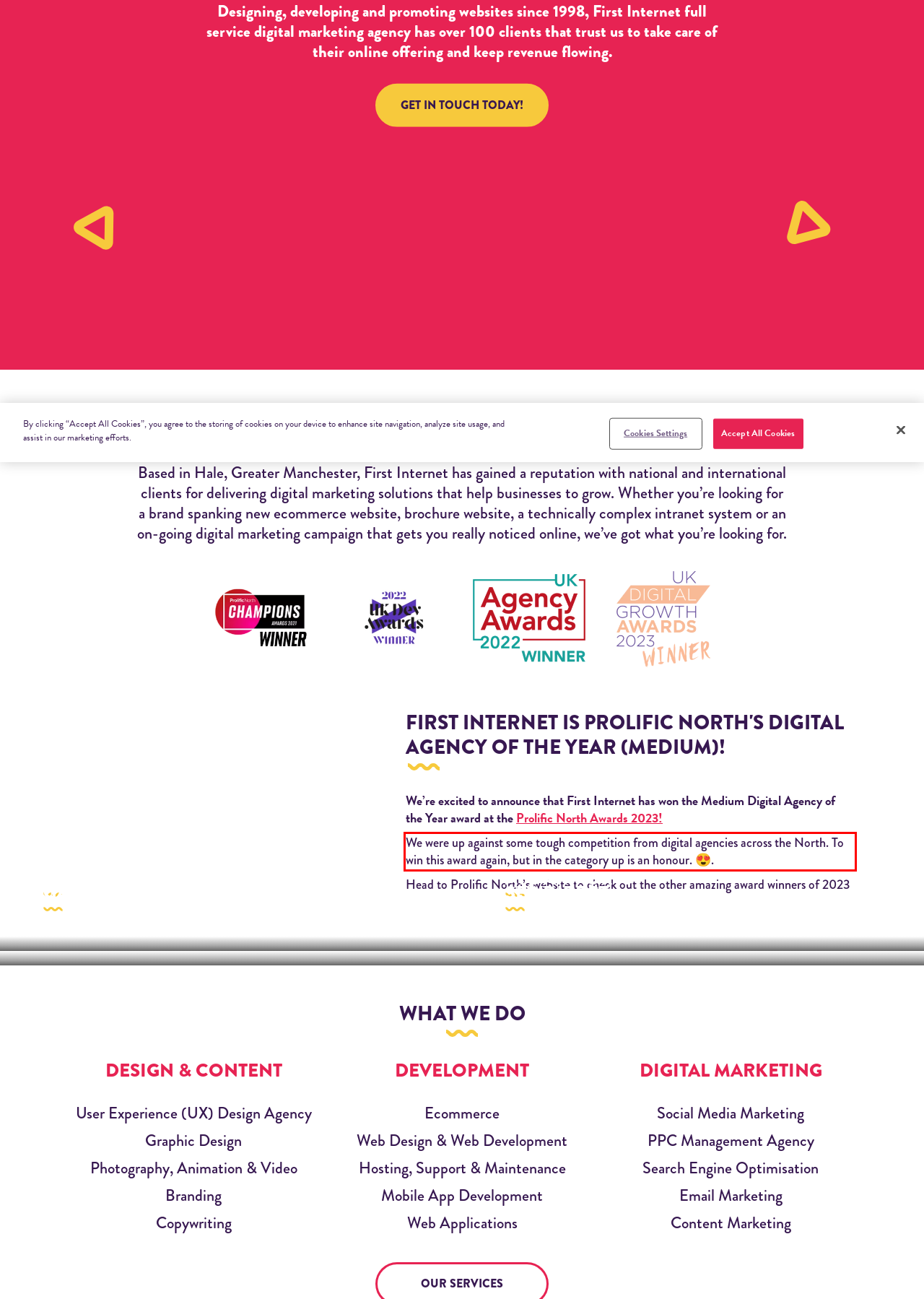You are provided with a webpage screenshot that includes a red rectangle bounding box. Extract the text content from within the bounding box using OCR.

We were up against some tough competition from digital agencies across the North. To win this award again, but in the category up is an honour. 😍.